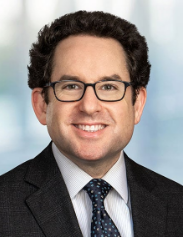Answer the following in one word or a short phrase: 
Is Adam D. Greenwood's contact information available?

Yes